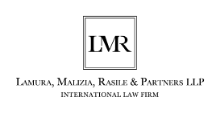Offer a detailed explanation of what is happening in the image.

The image features the logo of "Lamura, Malizia, Rasile & Partners LLP," an international law firm. Prominently displayed in a sleek and professional design, the logo consists of the initials "LMR" enclosed within a square border. Below the initials, the full name of the firm is articulated, emphasizing its focus on providing legal services across international borders. The image conveys a sense of professionalism and expertise, reflecting the firm's commitment to assisting clients in legal matters, particularly related to immigration and residency issues.